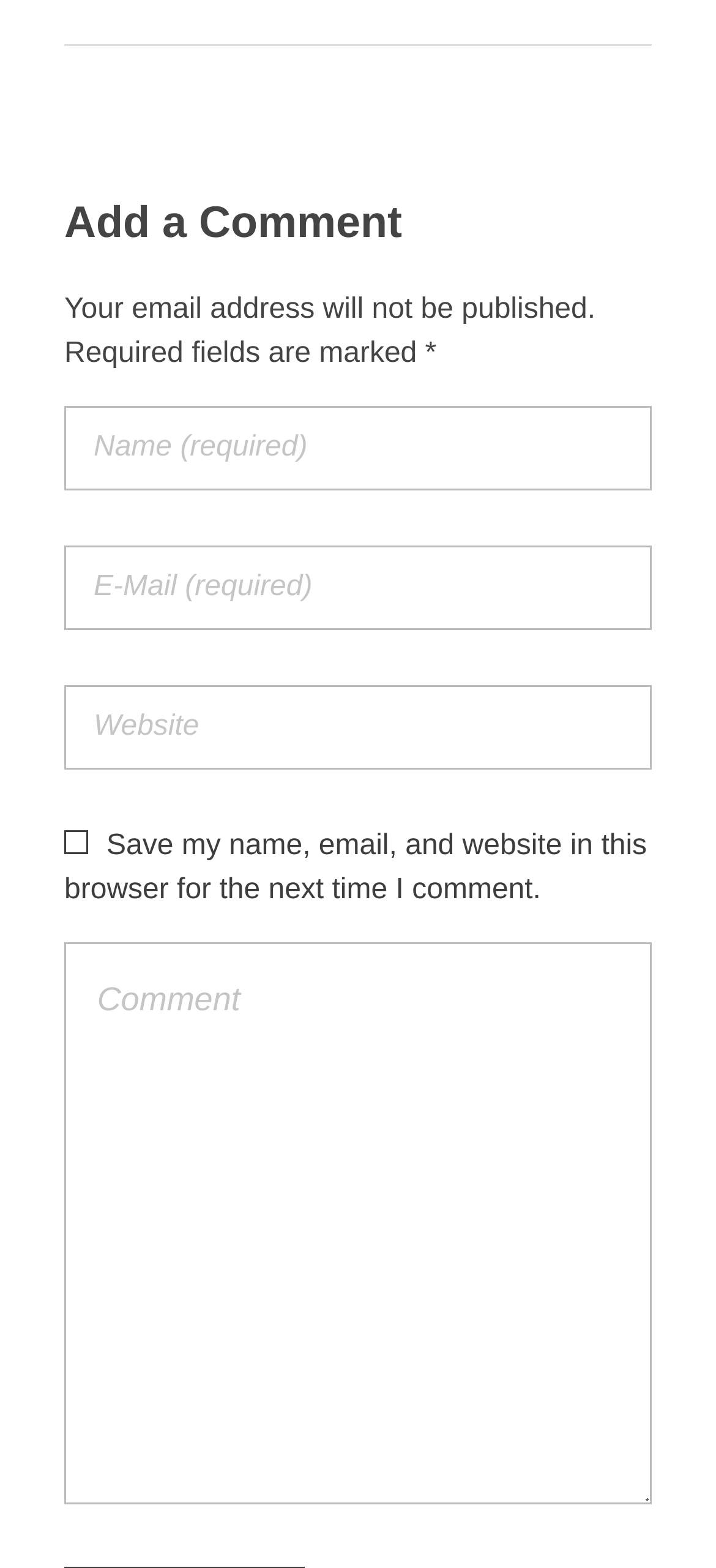Please provide the bounding box coordinates for the UI element as described: "name="url" placeholder="Website"". The coordinates must be four floats between 0 and 1, represented as [left, top, right, bottom].

[0.09, 0.437, 0.91, 0.491]